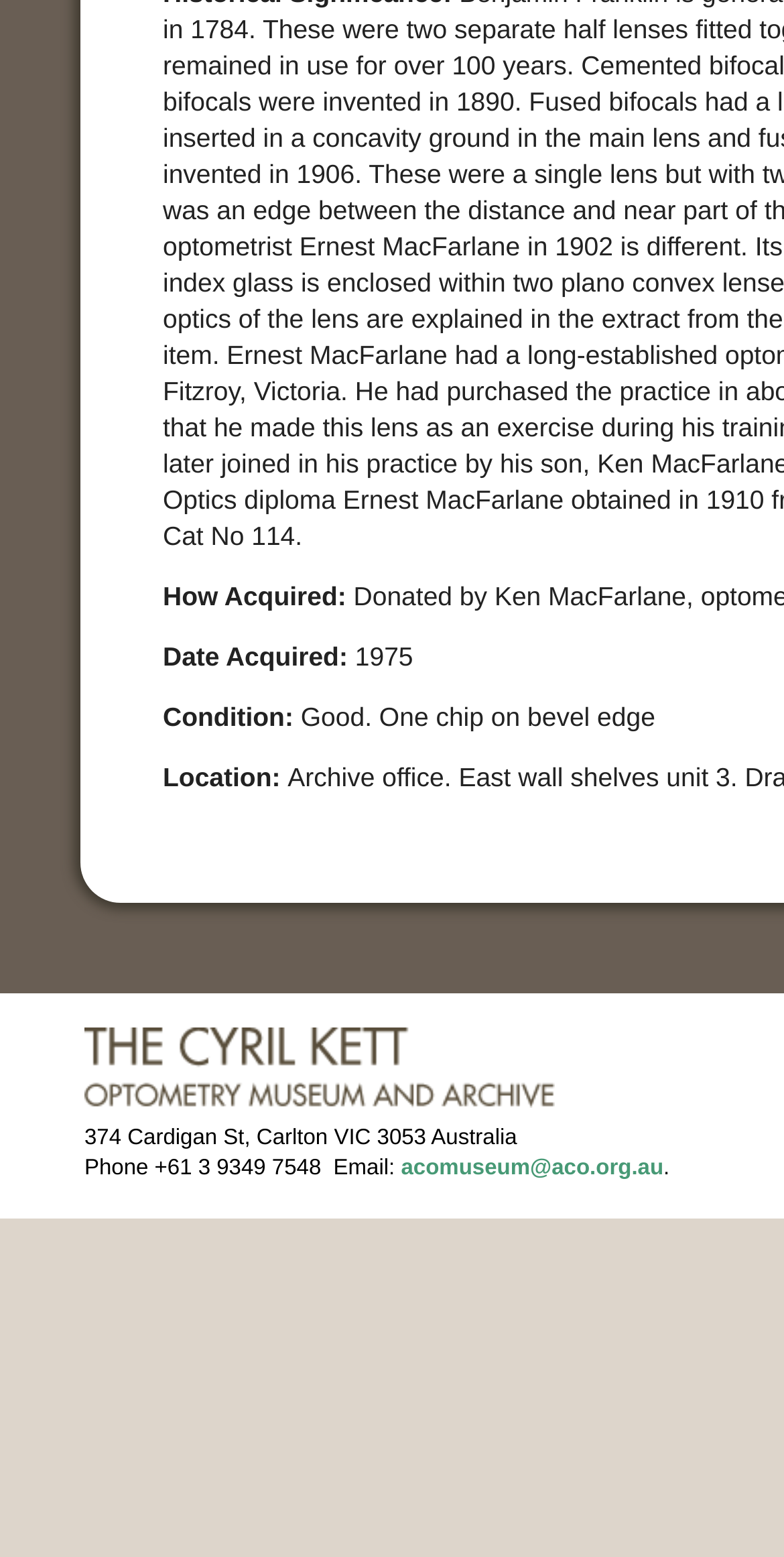Ascertain the bounding box coordinates for the UI element detailed here: "acomuseum@aco.org.au". The coordinates should be provided as [left, top, right, bottom] with each value being a float between 0 and 1.

[0.511, 0.742, 0.846, 0.758]